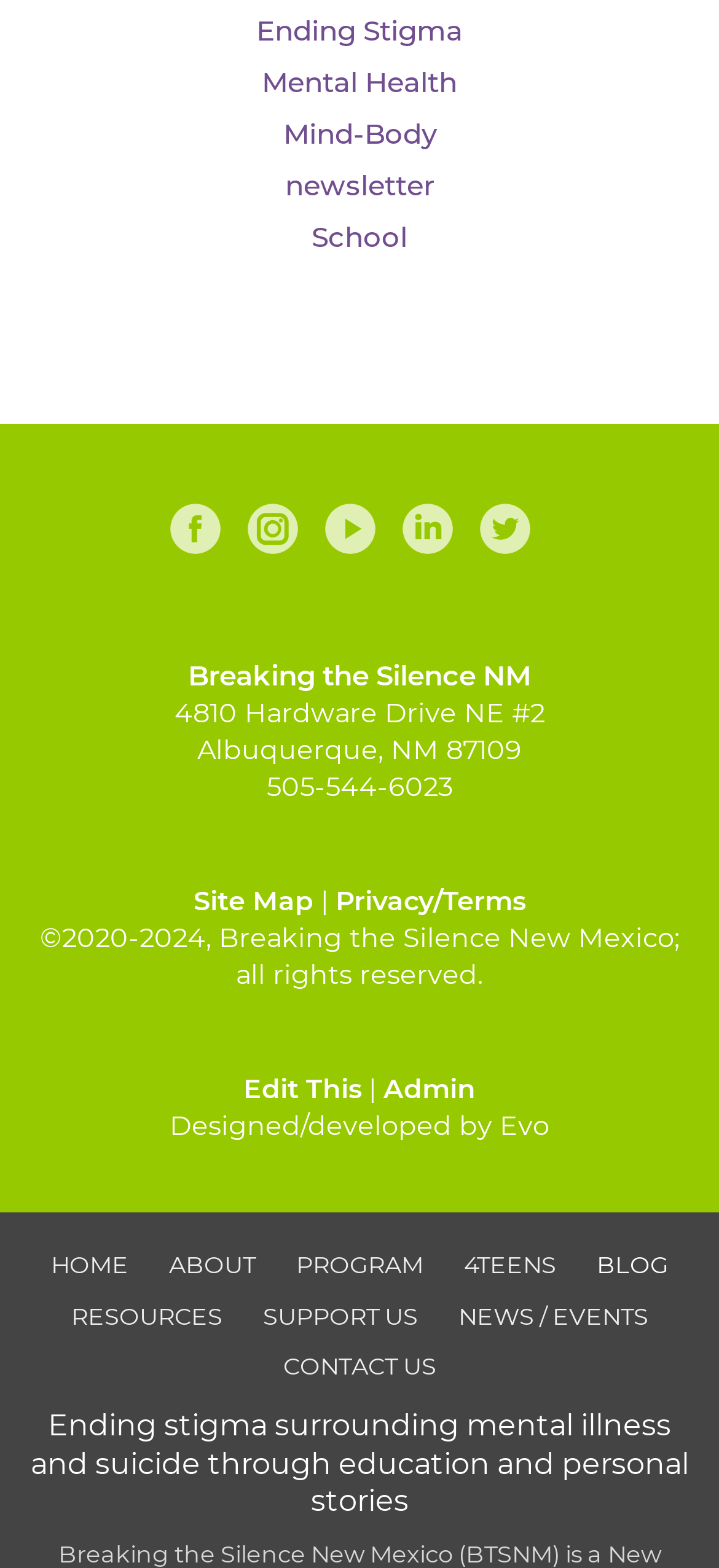Please locate the bounding box coordinates of the element that should be clicked to achieve the given instruction: "Visit the Facebook page".

[0.236, 0.321, 0.308, 0.354]